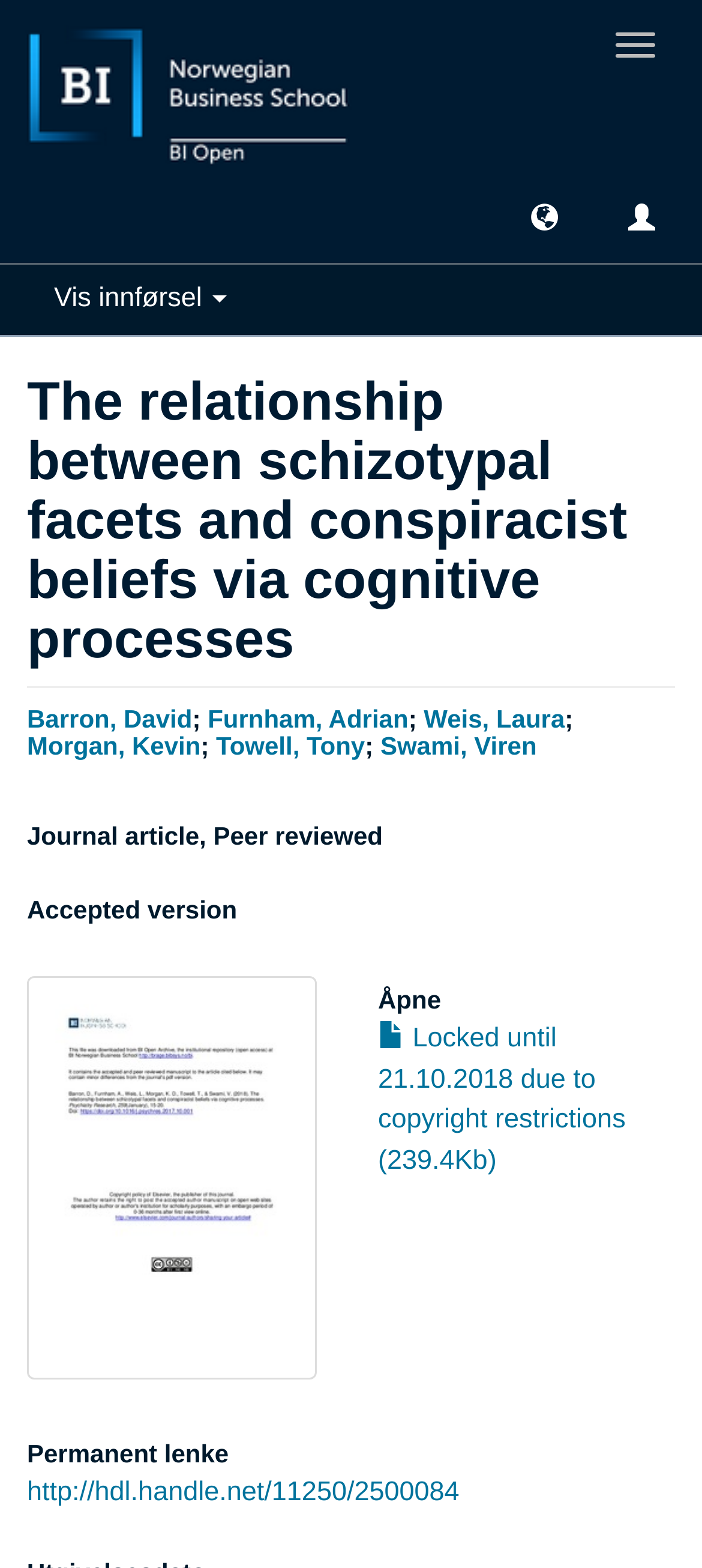Please locate the bounding box coordinates of the element that needs to be clicked to achieve the following instruction: "Open the article". The coordinates should be four float numbers between 0 and 1, i.e., [left, top, right, bottom].

[0.538, 0.629, 0.962, 0.647]